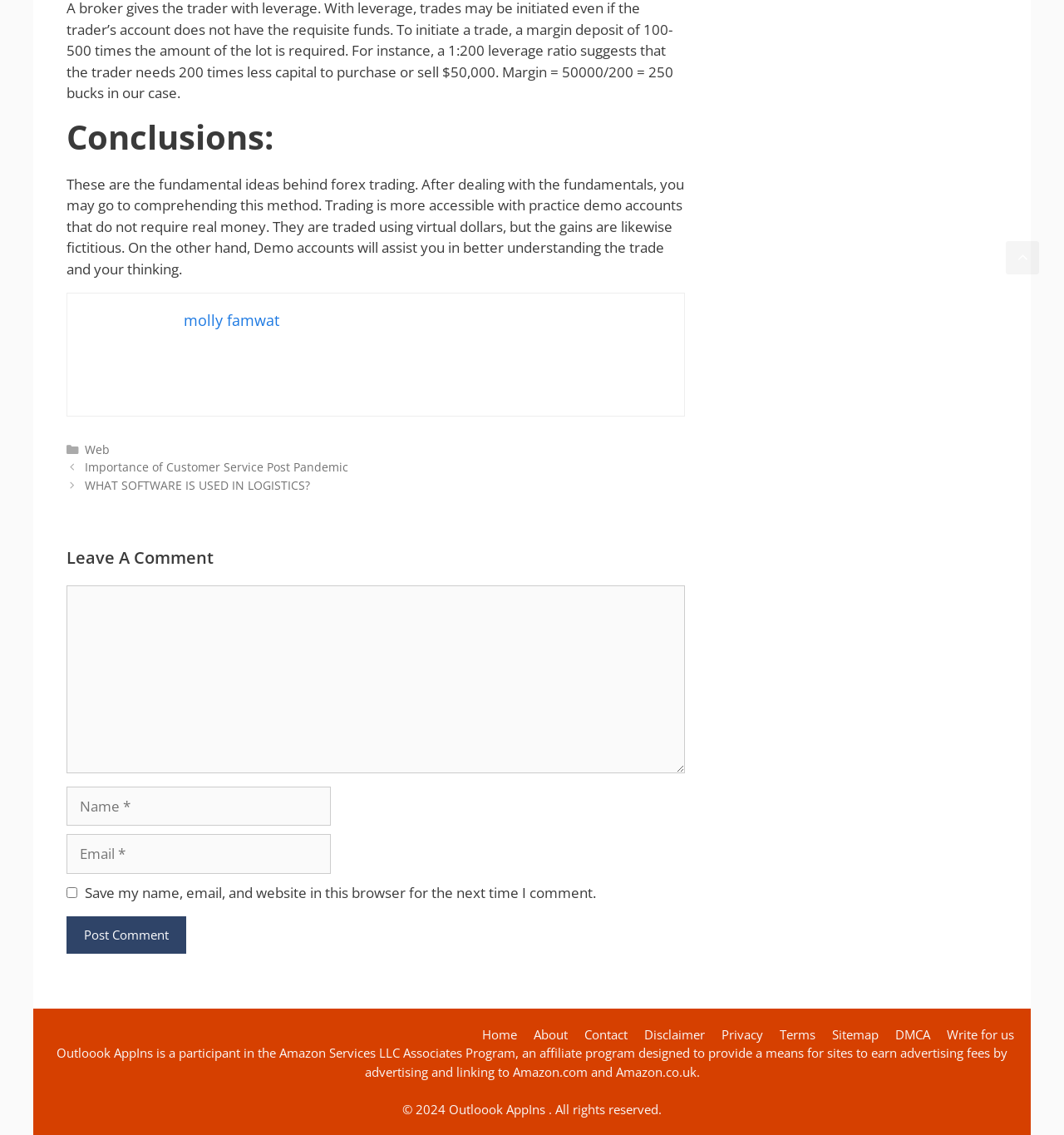Locate the bounding box of the UI element defined by this description: "name="submit" value="Post Comment"". The coordinates should be given as four float numbers between 0 and 1, formatted as [left, top, right, bottom].

[0.062, 0.807, 0.175, 0.84]